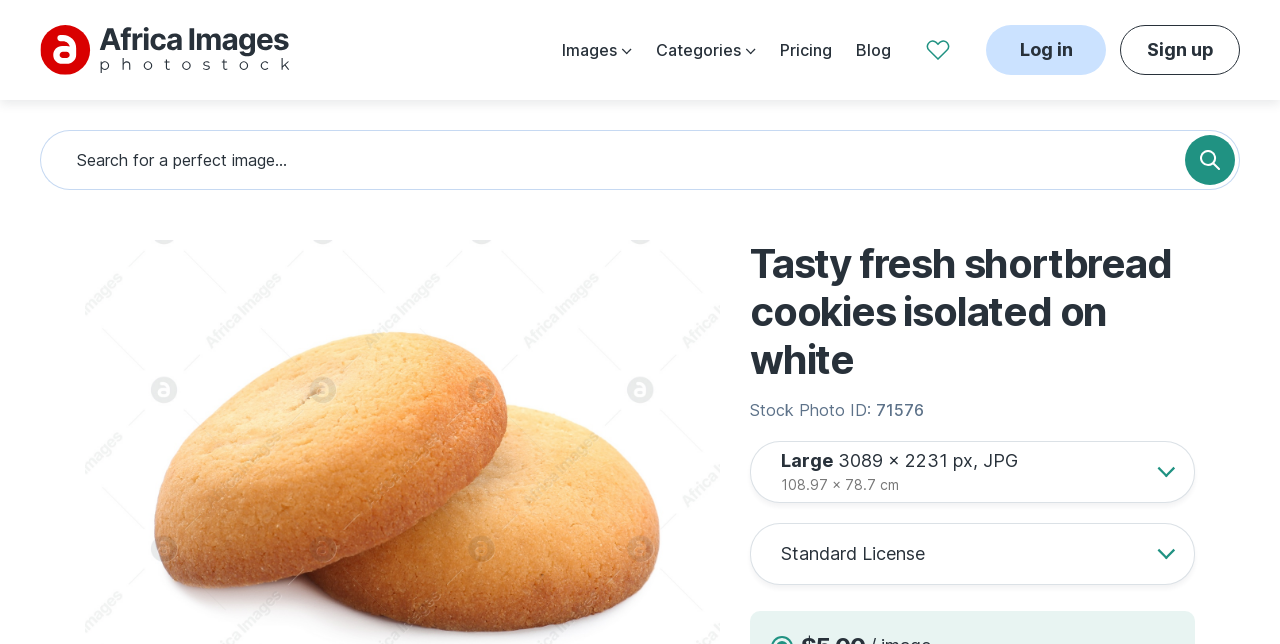Find the bounding box coordinates of the area to click in order to follow the instruction: "Click on 'Is Bruising A Sign Of Alcoholism?'".

None